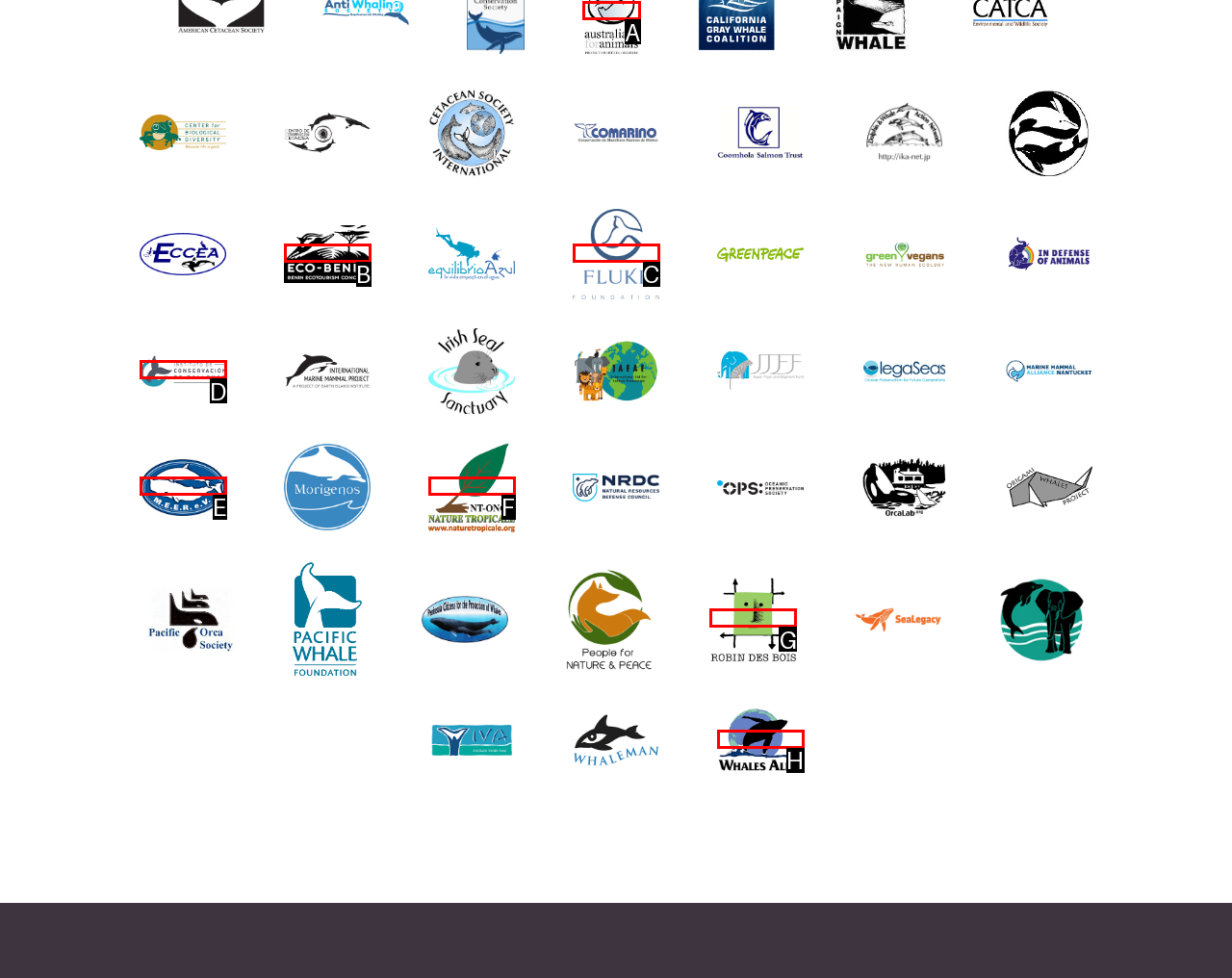Match the following description to the correct HTML element: Read More » Indicate your choice by providing the letter.

None